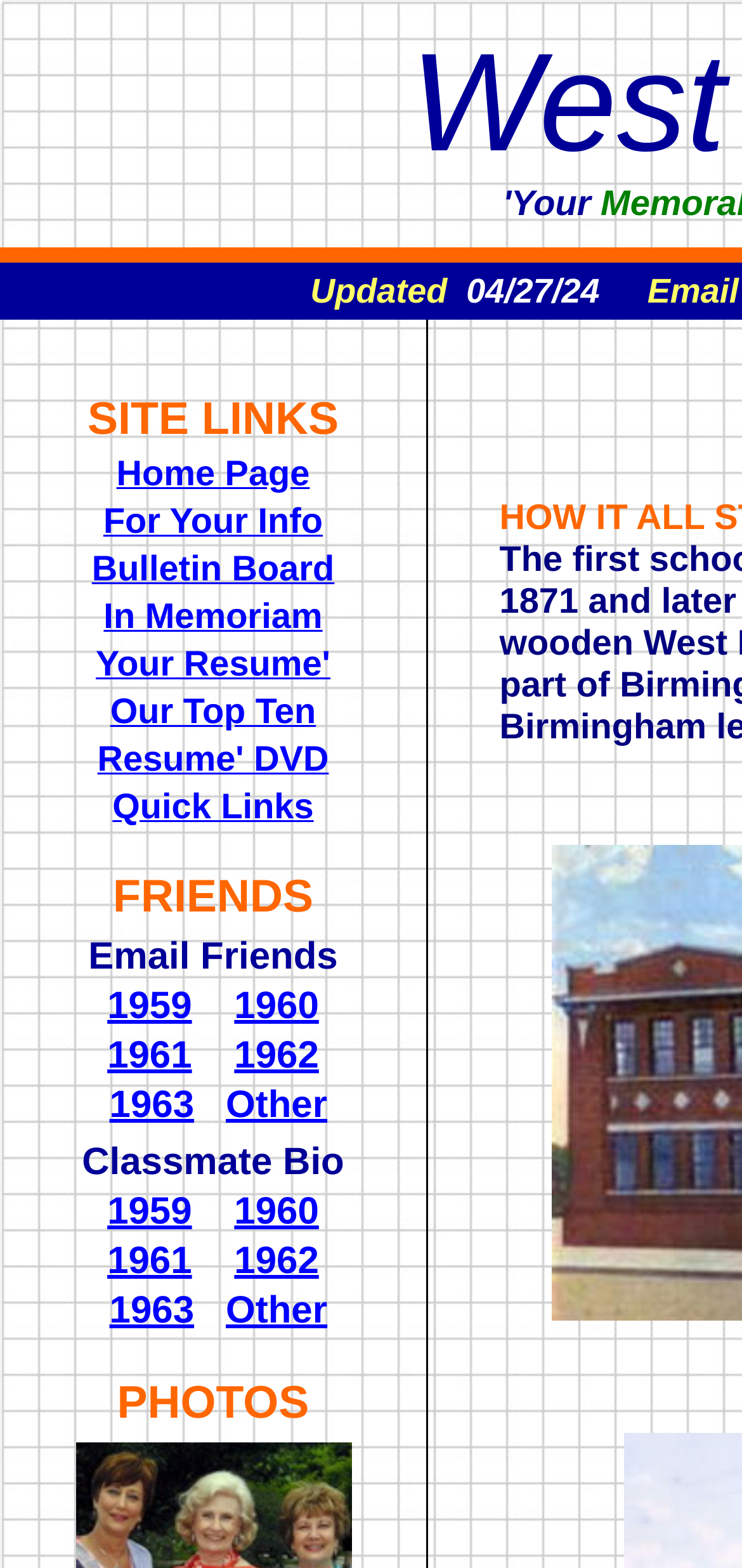Point out the bounding box coordinates of the section to click in order to follow this instruction: "go to home page".

[0.157, 0.289, 0.417, 0.314]